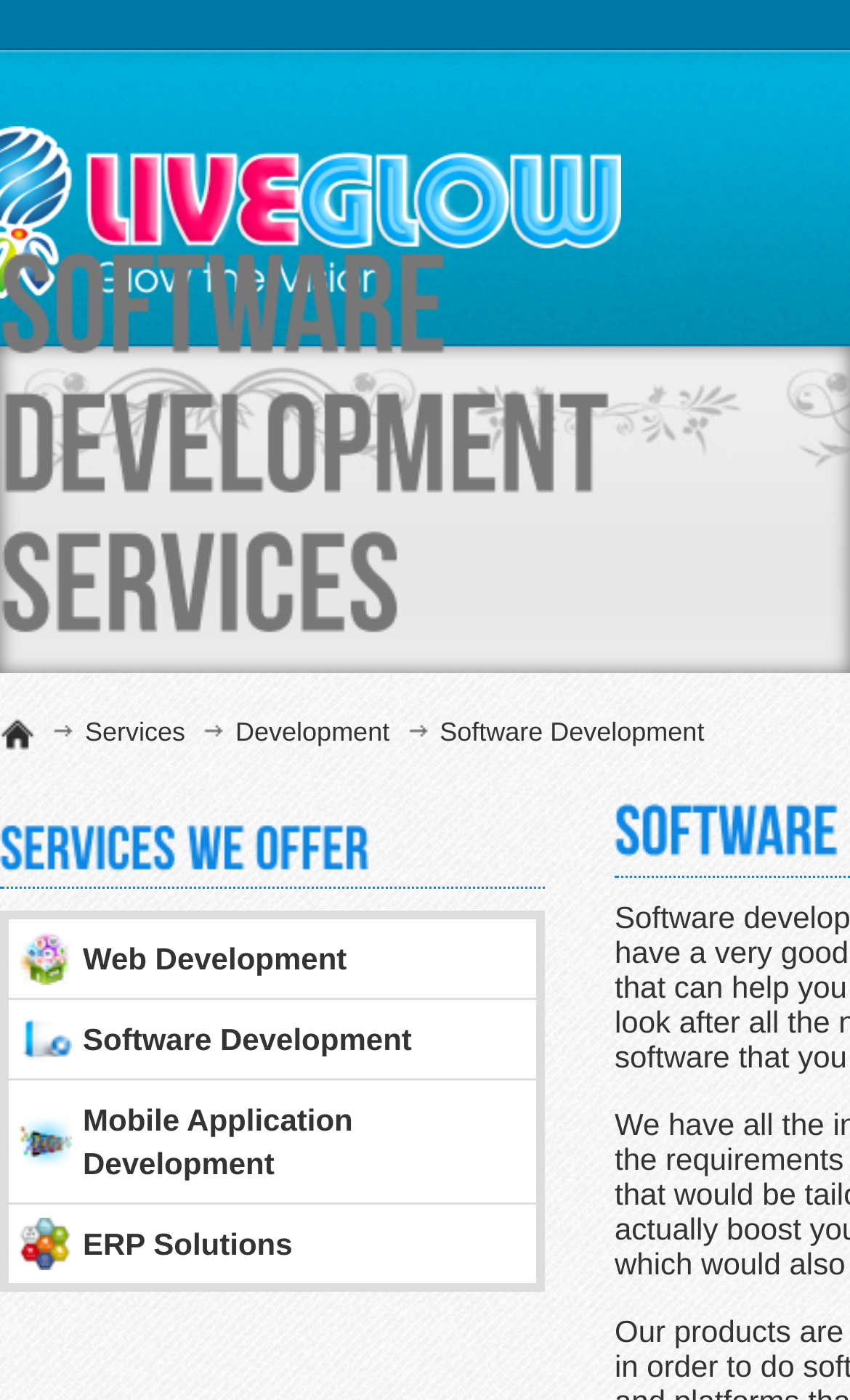Create a detailed narrative describing the layout and content of the webpage.

The webpage is about LiveGlow, a company that provides various services including custom website designing, web development, graphics designing, software development, SEO, marketing, application development, quality assurance, and business consultancy. 

At the top, there is a heading that reads "Software Development Services". Below this heading, there are three canvas elements, likely representing some graphical elements or icons. 

To the right of these canvas elements, there is a row of links, including "LiveGlow", "Services", "Development", and "Software Development". These links are positioned horizontally, with "LiveGlow" on the left and "Software Development" on the right.

Further down the page, there is another heading that reads "Services we offer". Below this heading, there are three more canvas elements, likely representing some graphical elements or icons. 

Below these canvas elements, there are four links, including "Web Development", "Software Development", "Mobile Application Development", and "ERP Solutions". These links are positioned vertically, with "Web Development" at the top and "ERP Solutions" at the bottom.